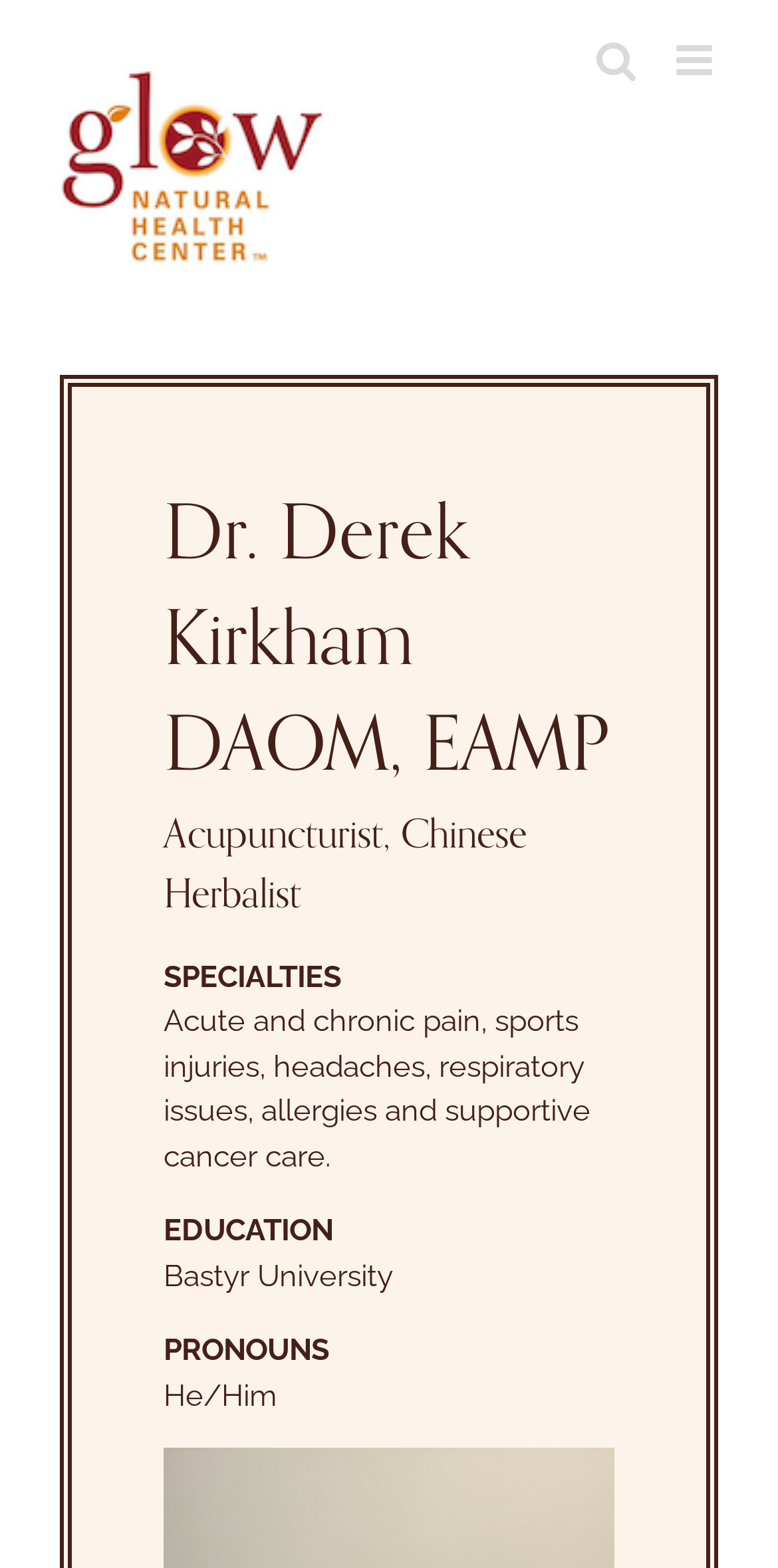Based on the image, provide a detailed response to the question:
What is the profession of Dr. Derek Kirkham?

By looking at the webpage, I found the heading 'Dr. Derek Kirkham DAOM, EAMP' followed by another heading 'Acupuncturist, Chinese Herbalist', which suggests that Dr. Derek Kirkham is an Acupuncturist and Chinese Herbalist.